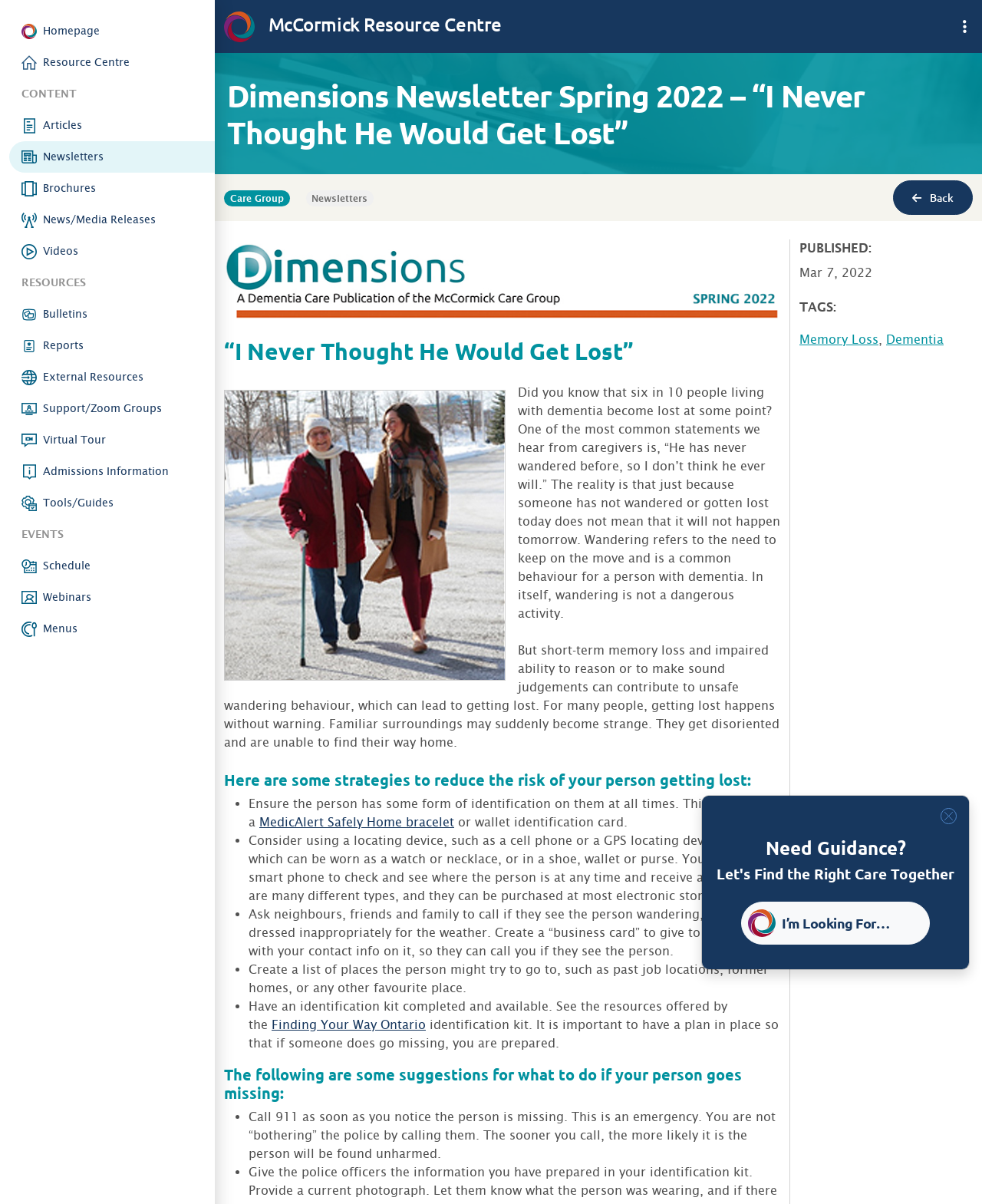How many strategies are provided to reduce the risk of getting lost?
Based on the screenshot, give a detailed explanation to answer the question.

I counted the list markers '•' under the heading 'Here are some strategies to reduce the risk of your person getting lost:' and found four strategies listed.